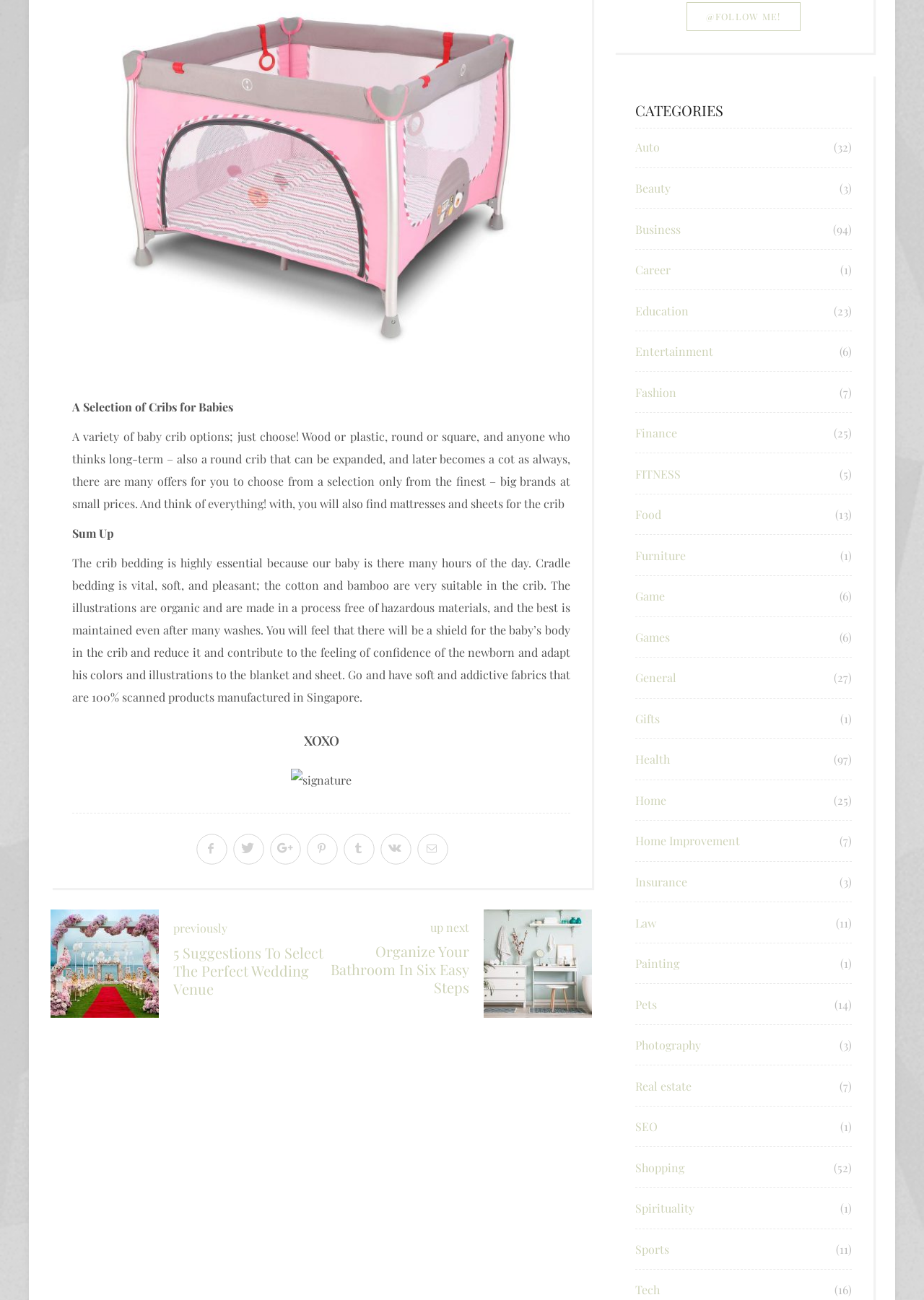What is the main topic of the webpage?
Provide a detailed answer to the question using information from the image.

The webpage appears to be discussing baby cribs, as indicated by the static text 'A Selection of Cribs for Babies' and the subsequent descriptions of crib options and bedding.